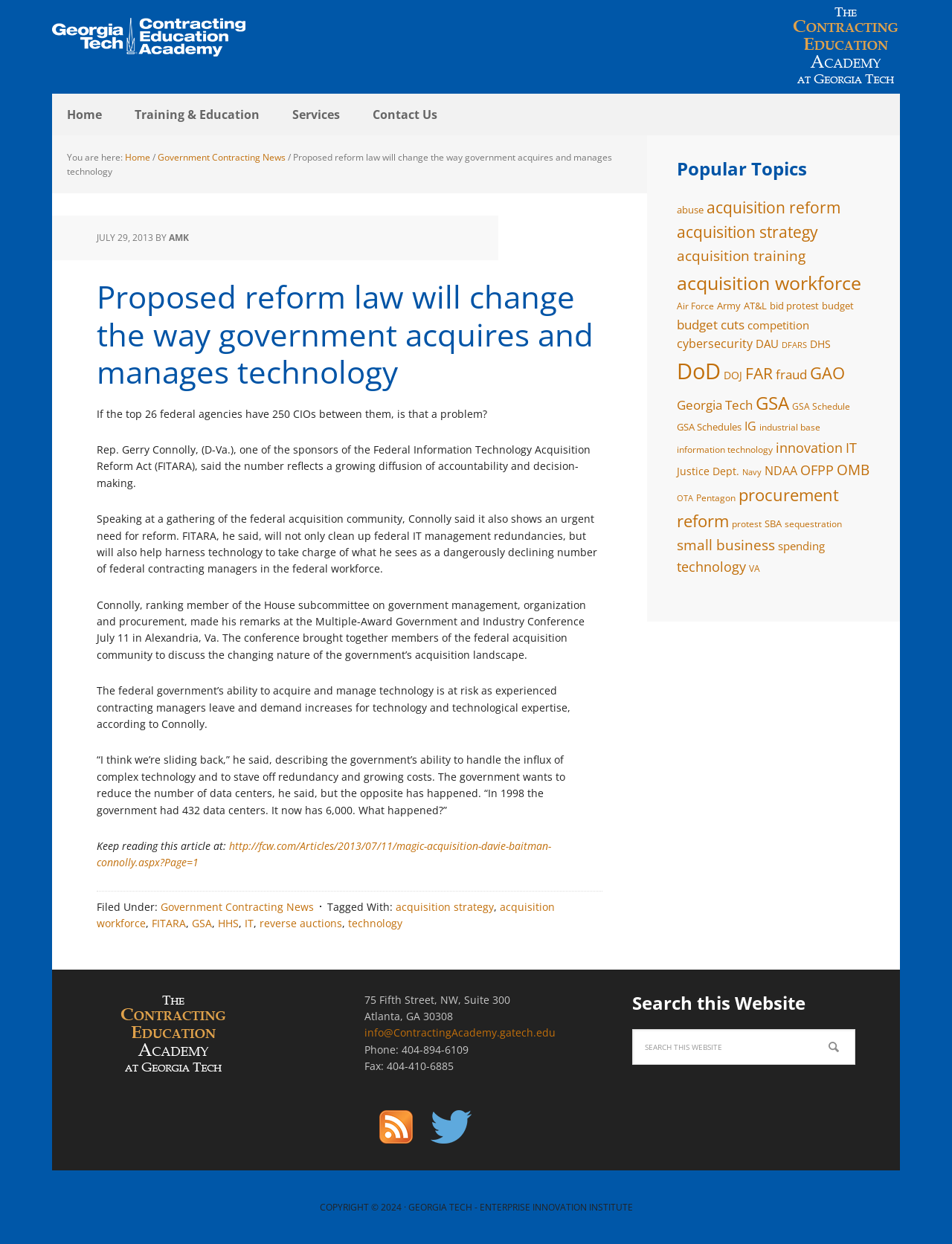What is the topic of the article?
Refer to the image and provide a one-word or short phrase answer.

Government Contracting News